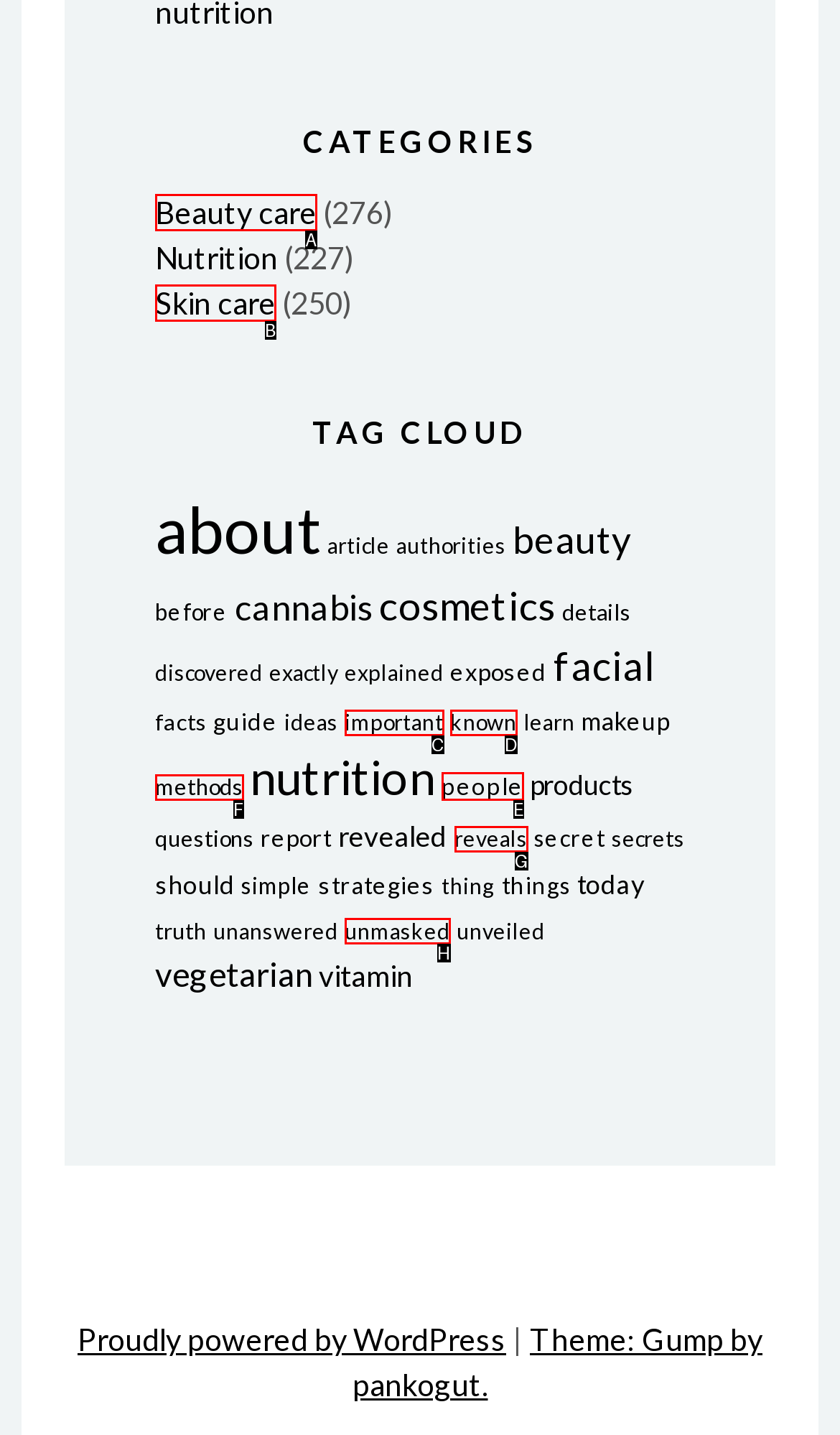Tell me which one HTML element best matches the description: Skin care
Answer with the option's letter from the given choices directly.

B